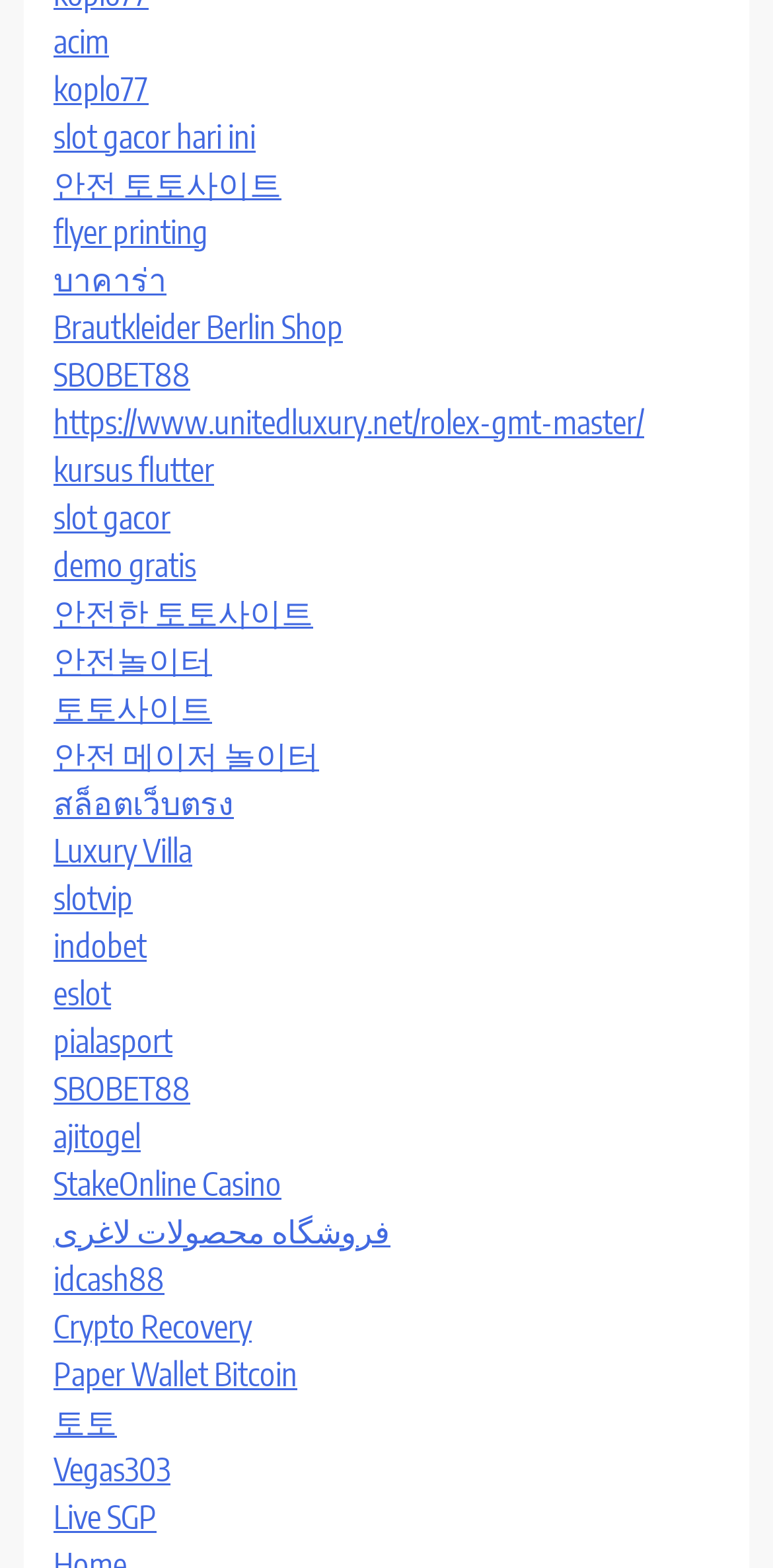What is the first link on the webpage?
Answer the question using a single word or phrase, according to the image.

acim